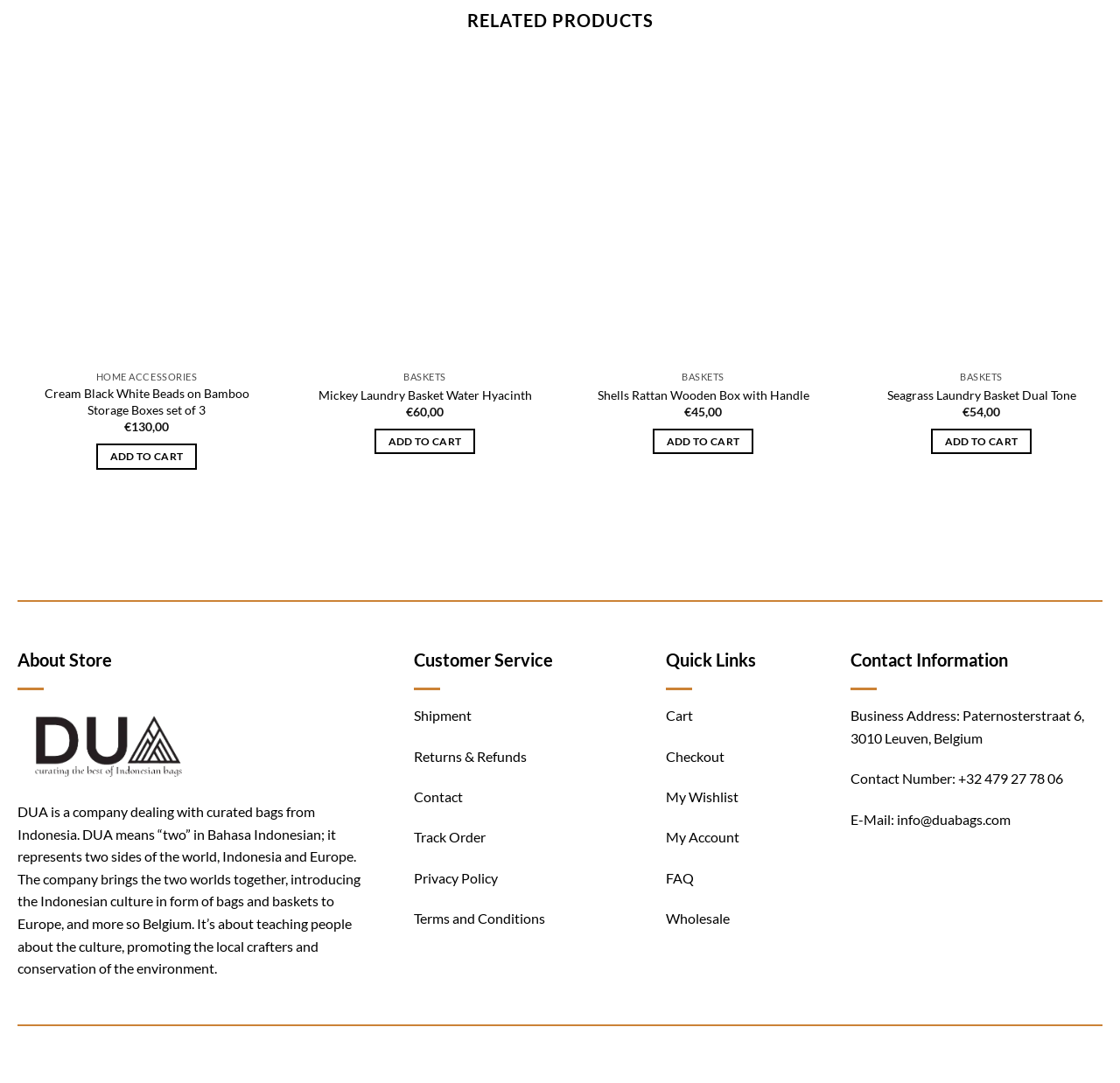Locate the bounding box for the described UI element: "Spring Mountain Gallery.". Ensure the coordinates are four float numbers between 0 and 1, formatted as [left, top, right, bottom].

None